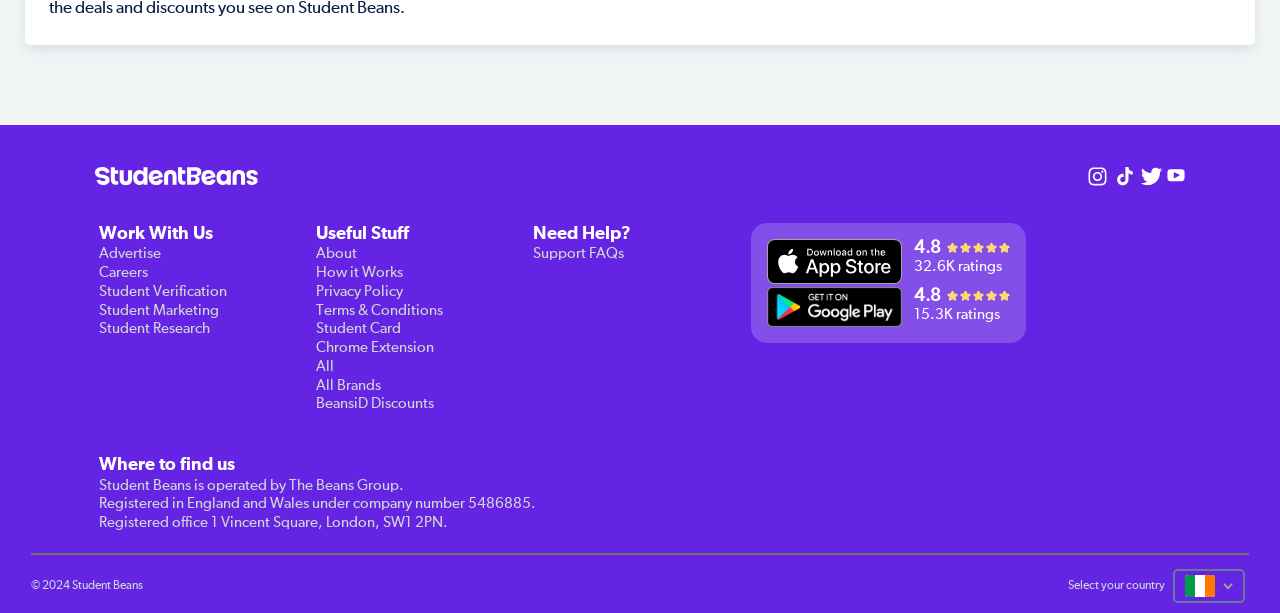Find the bounding box coordinates of the clickable area required to complete the following action: "Click the Student Beans logo".

[0.074, 0.273, 0.202, 0.302]